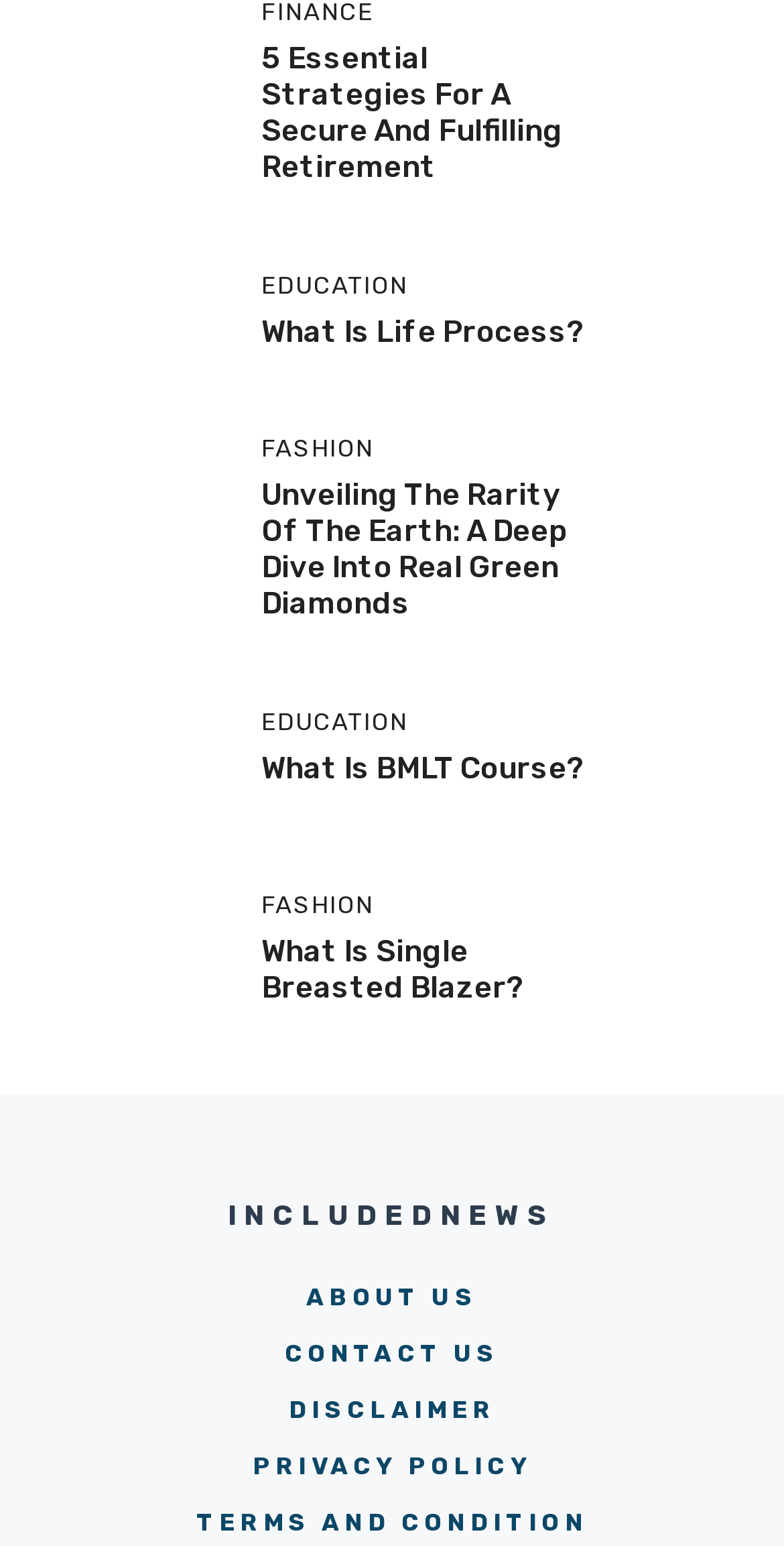Determine the bounding box coordinates of the clickable element to complete this instruction: "visit the EDUCATION section". Provide the coordinates in the format of four float numbers between 0 and 1, [left, top, right, bottom].

[0.333, 0.176, 0.756, 0.192]